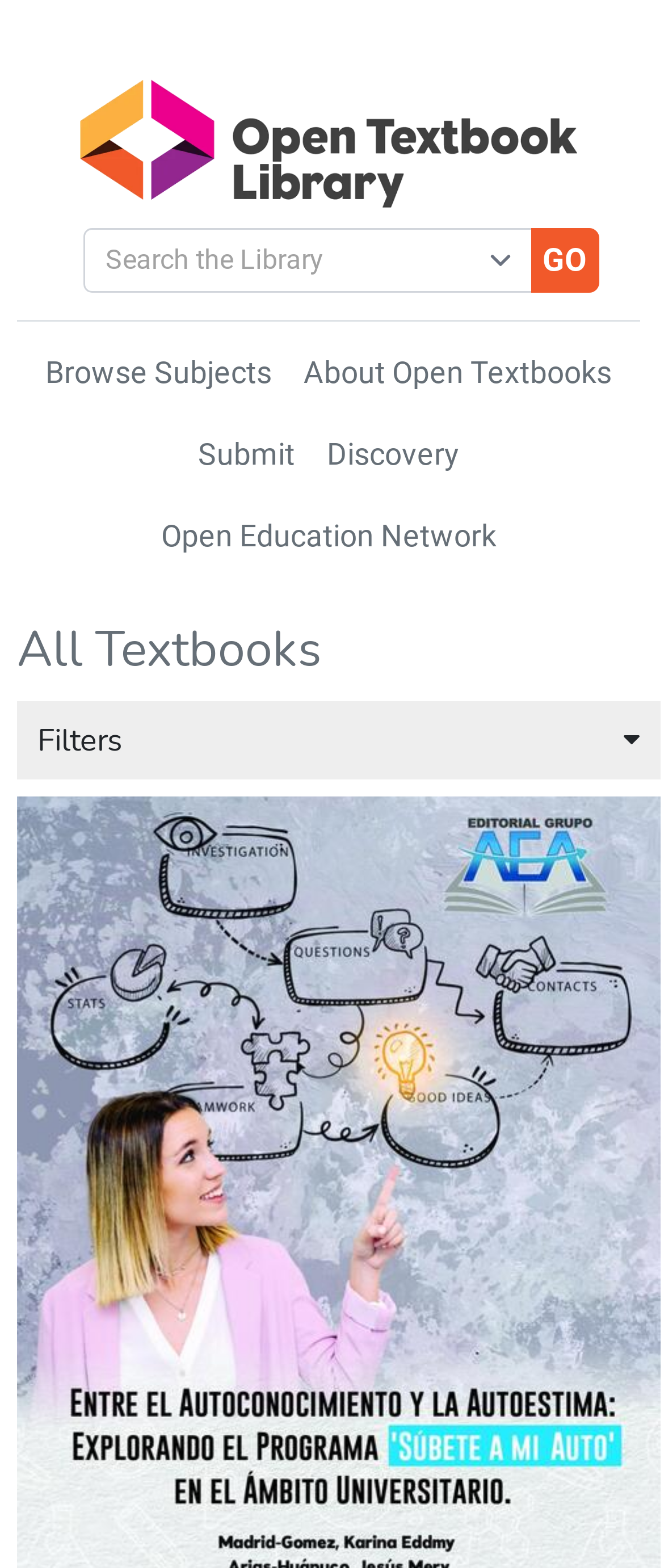Articulate a complete and detailed caption of the webpage elements.

The webpage is an open textbook catalog, with a prominent header section at the top. On the top-left corner, there is a link to "Library Home" accompanied by an image. Next to it, there is a search bar with a "Search" label and a combobox that allows users to input their search queries. The search bar is followed by a "Go" button.

Below the header section, there are five links arranged horizontally: "Browse Subjects", "About Open Textbooks", "Submit", "Discovery", and "Open Education Network". 

Underneath these links, there is a heading that reads "All Textbooks". To the right of this heading, there is a "Filters" section, indicated by an icon and the text "Filters". This section contains a link to a specific textbook, "Entre el Autoconocimiento y la Autoestima: Explorando el Programa “Súbete a mi Auto” en el ámbito Universitario", which suggests that the filters can be used to narrow down the textbook catalog.

Overall, the webpage appears to be a catalog of open textbooks, with features that allow users to search, browse, and filter the textbooks.